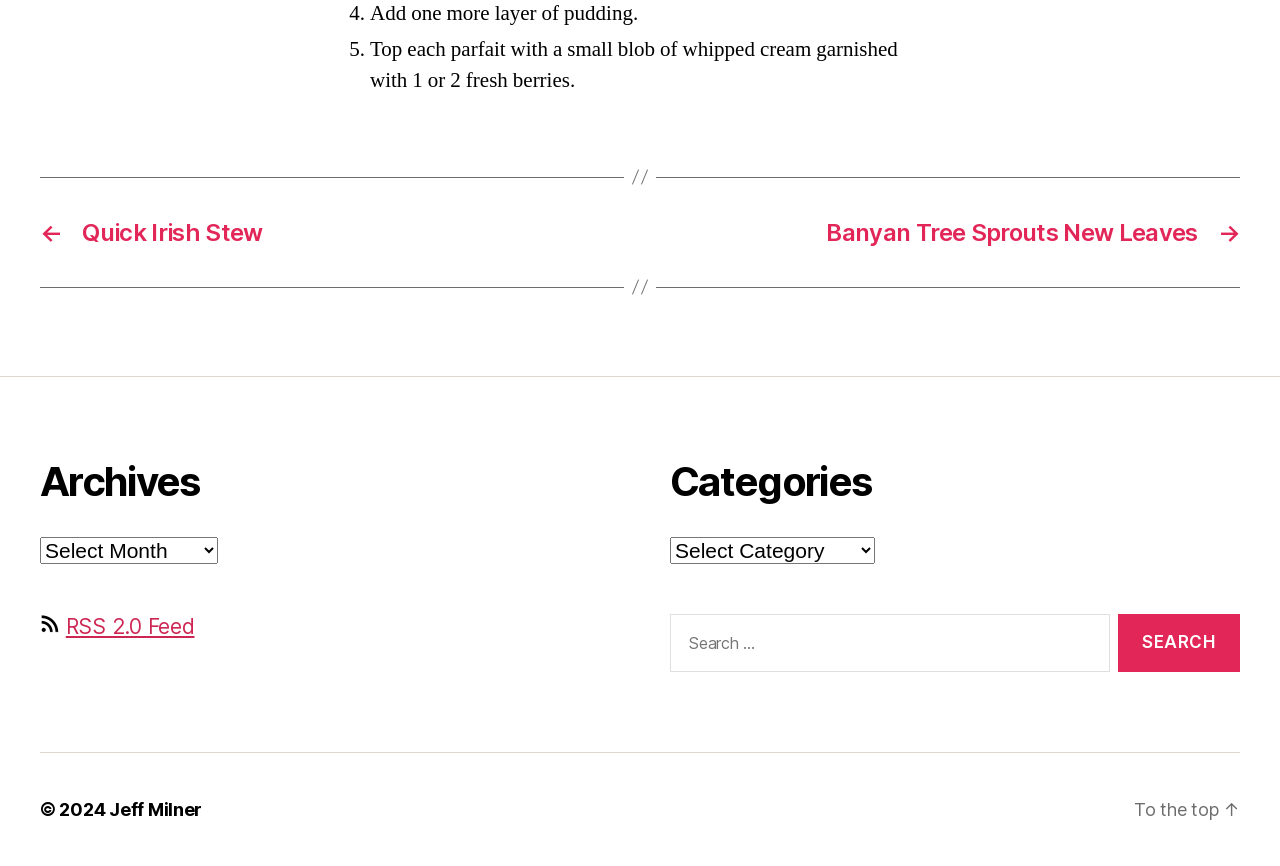Show me the bounding box coordinates of the clickable region to achieve the task as per the instruction: "Check Categories".

[0.523, 0.62, 0.684, 0.651]